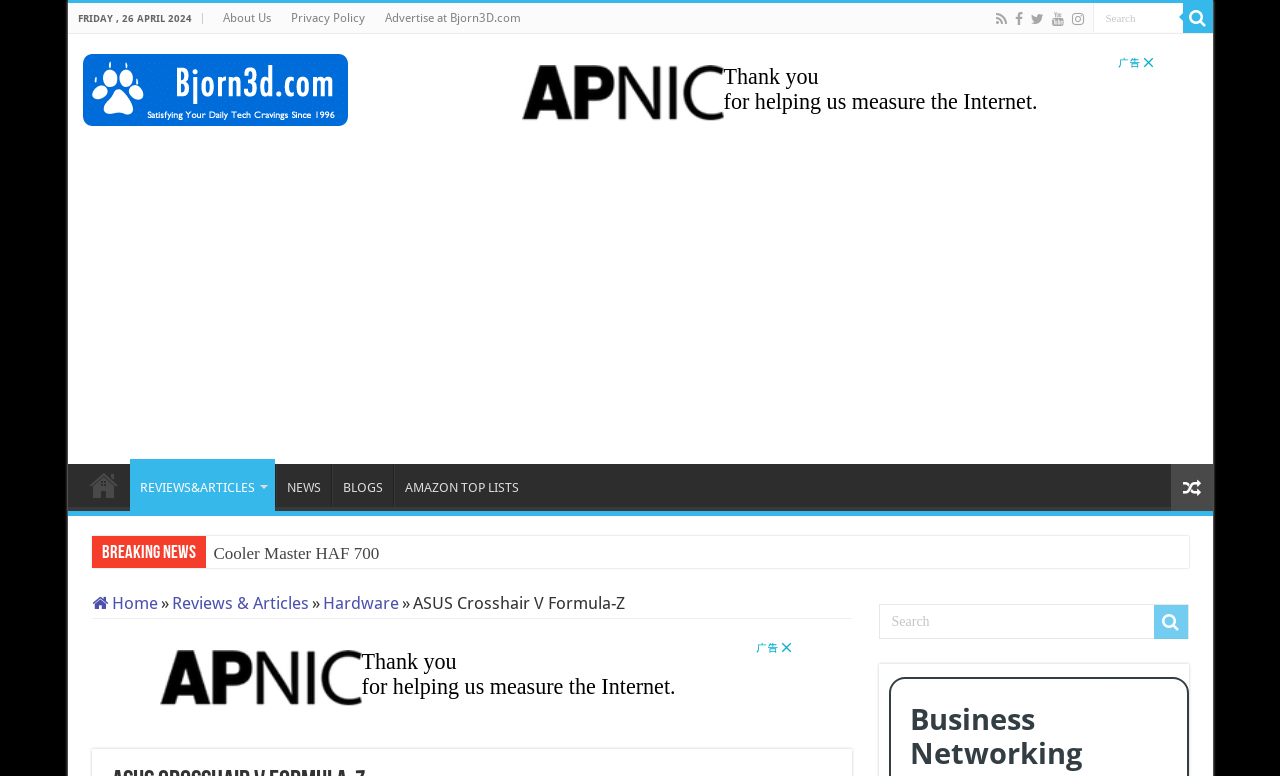Answer the question in a single word or phrase:
How many social media links are there?

5